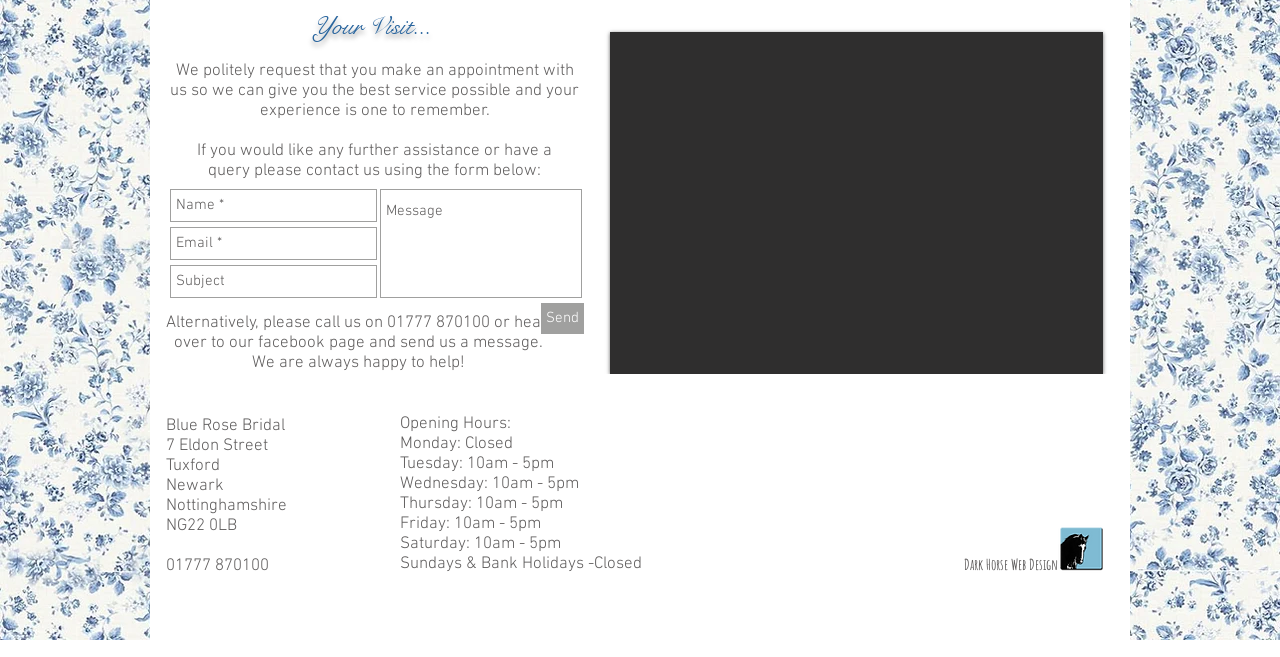Given the description "title="RV Windows, Camper Windows"", provide the bounding box coordinates of the corresponding UI element.

None